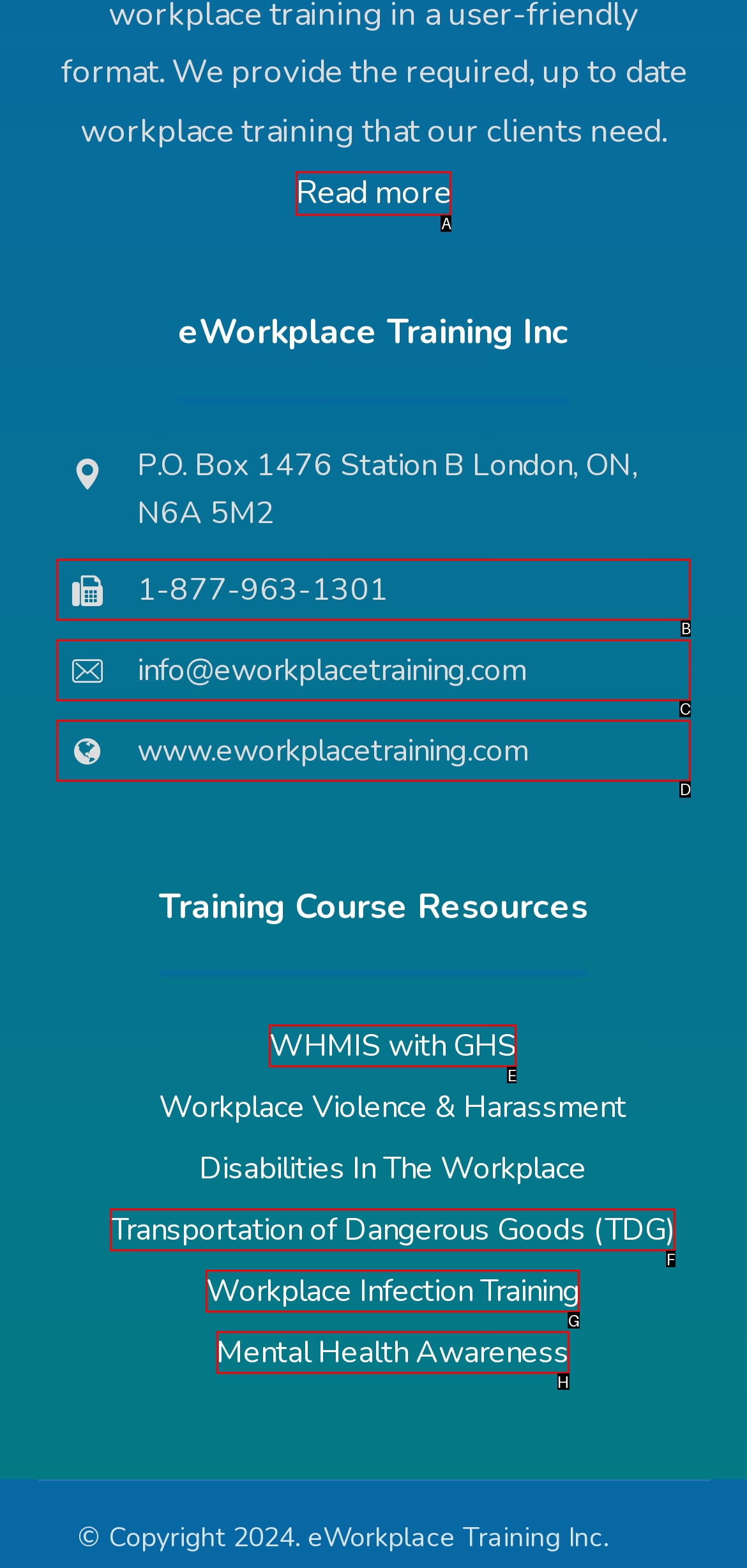Select the option that fits this description: info@eworkplacetraining.com
Answer with the corresponding letter directly.

C